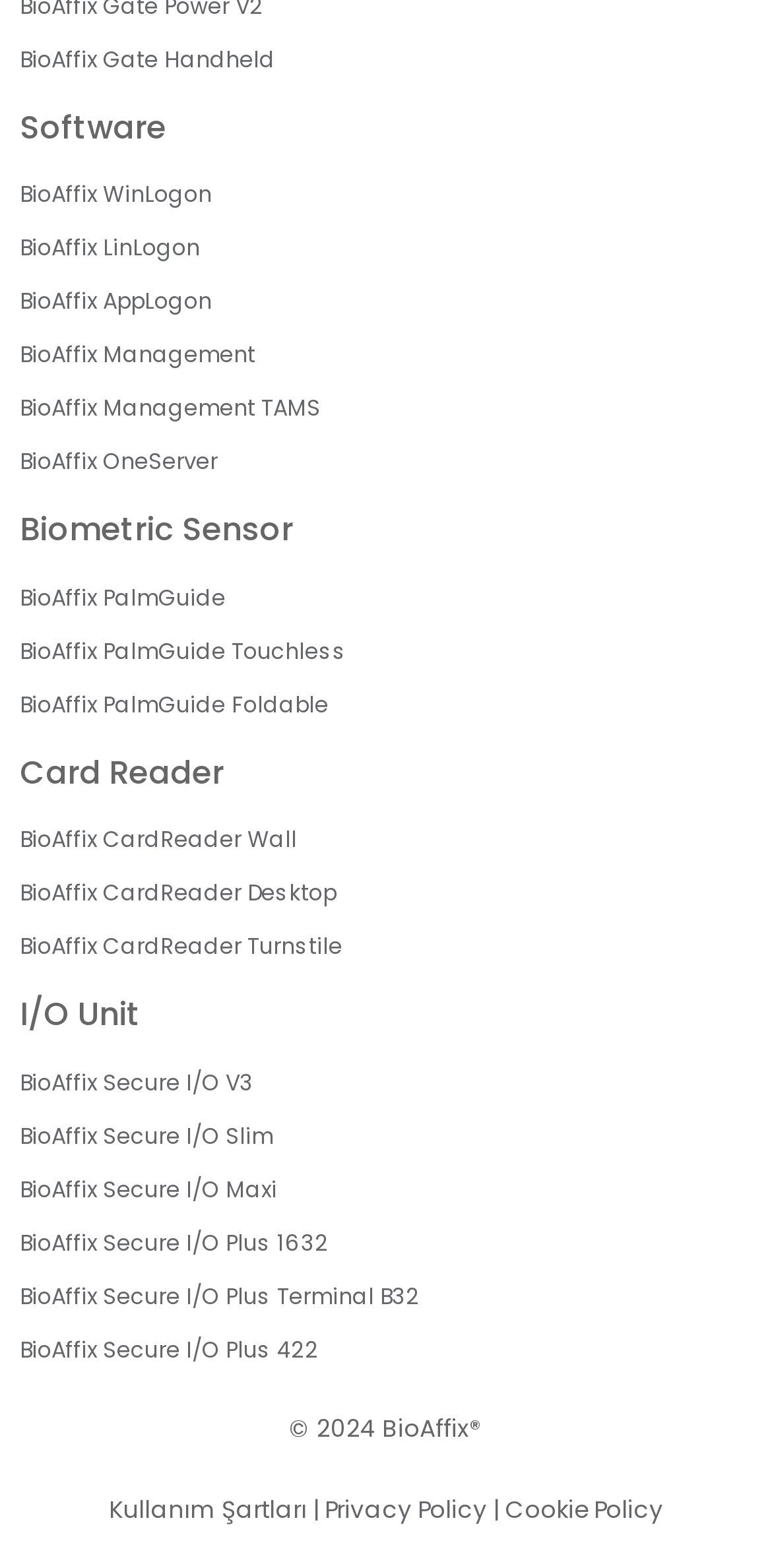How many links are related to card readers?
Using the visual information, respond with a single word or phrase.

3